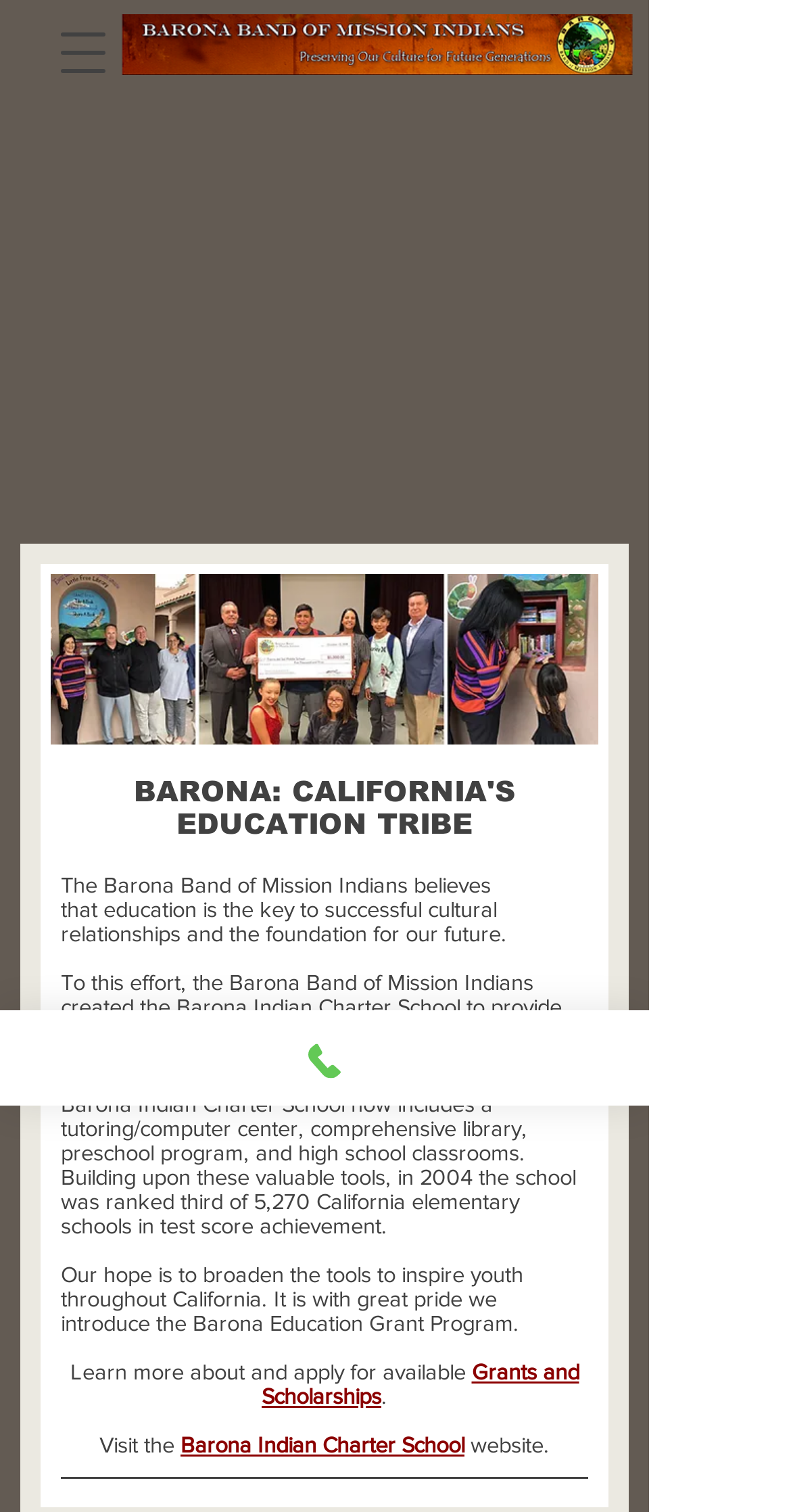Find and provide the bounding box coordinates for the UI element described here: "aria-label="Open navigation menu"". The coordinates should be given as four float numbers between 0 and 1: [left, top, right, bottom].

[0.041, 0.001, 0.169, 0.068]